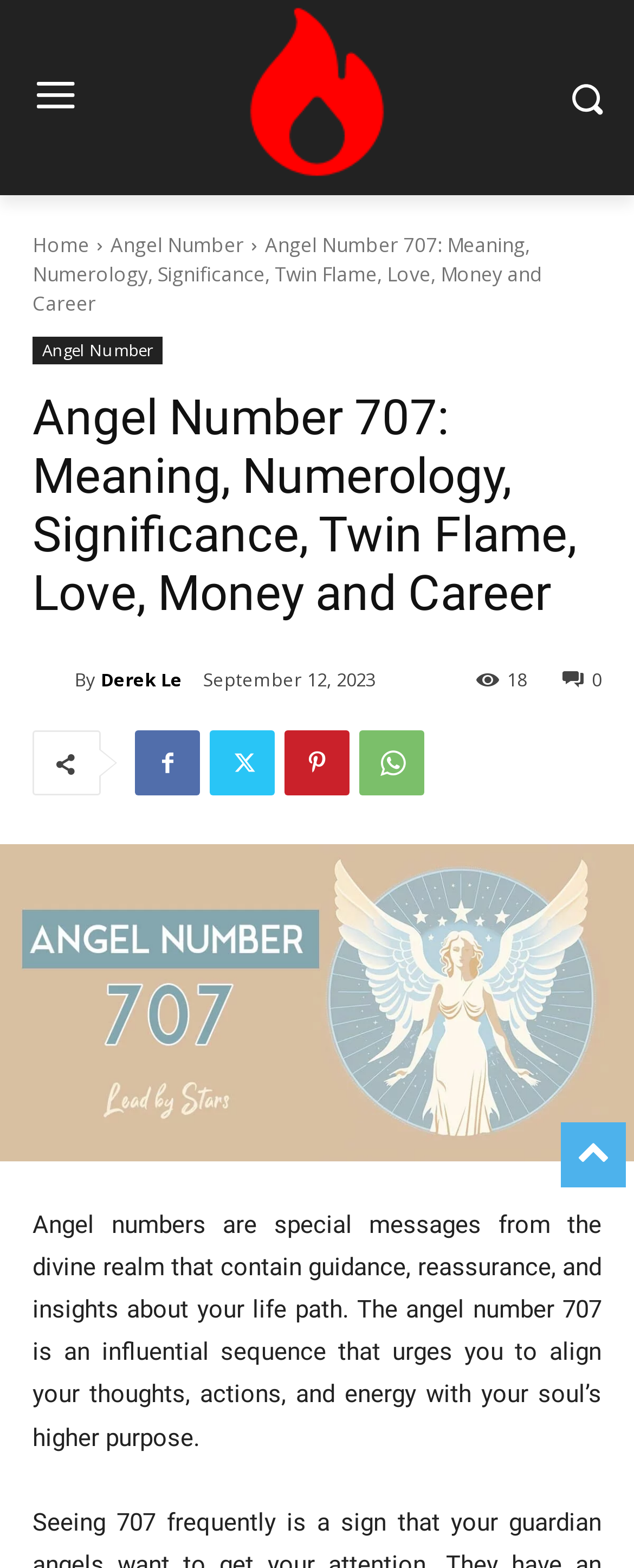Find and specify the bounding box coordinates that correspond to the clickable region for the instruction: "Learn about Angel Numbers".

[0.174, 0.147, 0.385, 0.165]